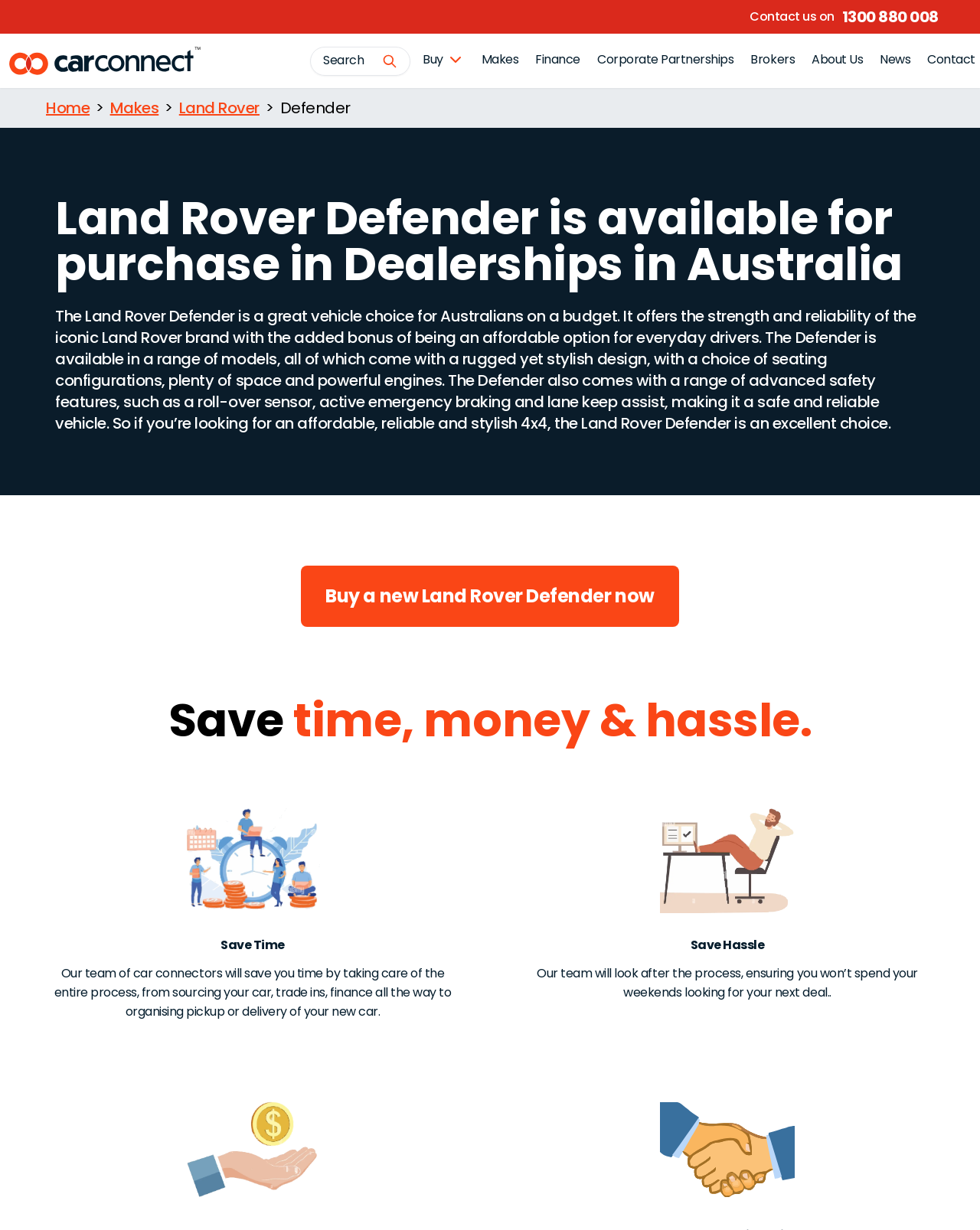Find the bounding box coordinates for the area that must be clicked to perform this action: "Post a comment".

None